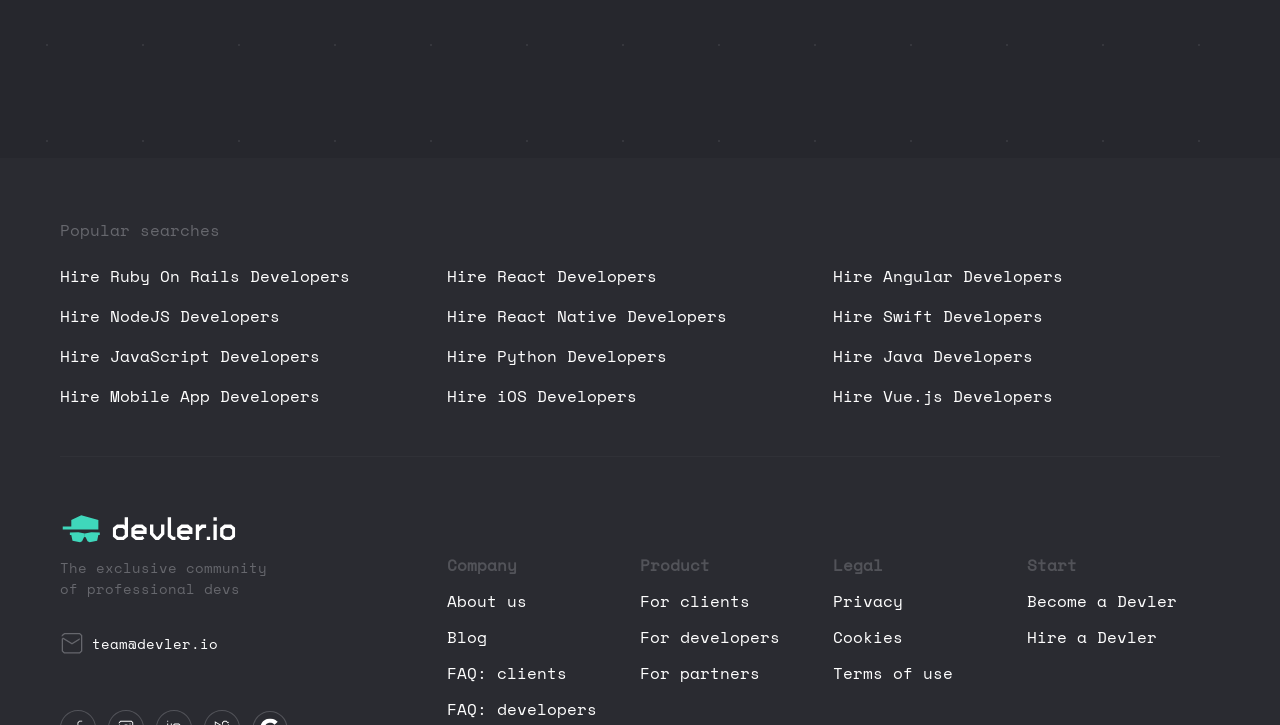Give the bounding box coordinates for the element described as: "Hire Ruby On Rails Developers".

[0.047, 0.363, 0.273, 0.396]